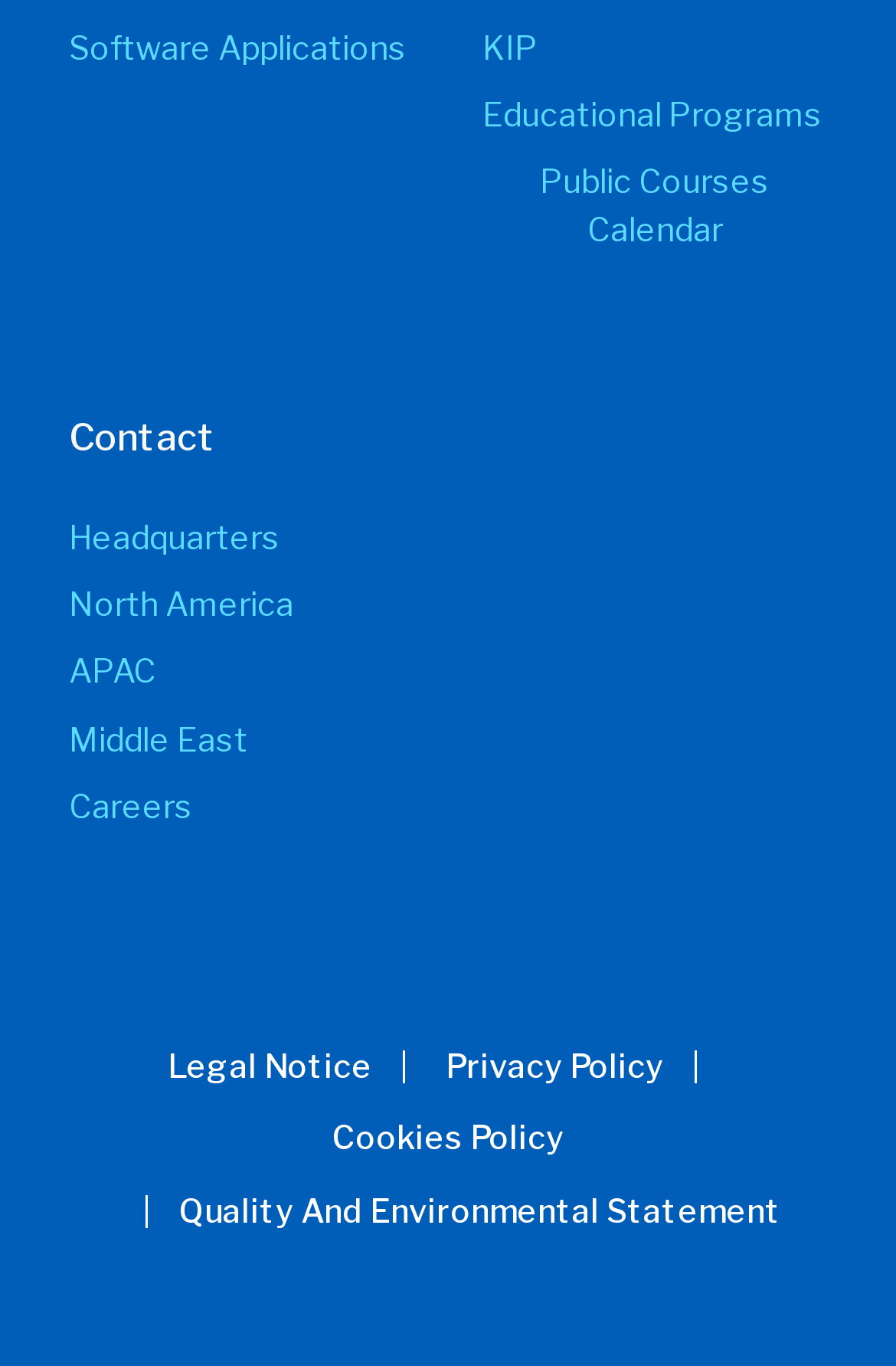Provide the bounding box coordinates of the area you need to click to execute the following instruction: "Learn about board portal software".

None